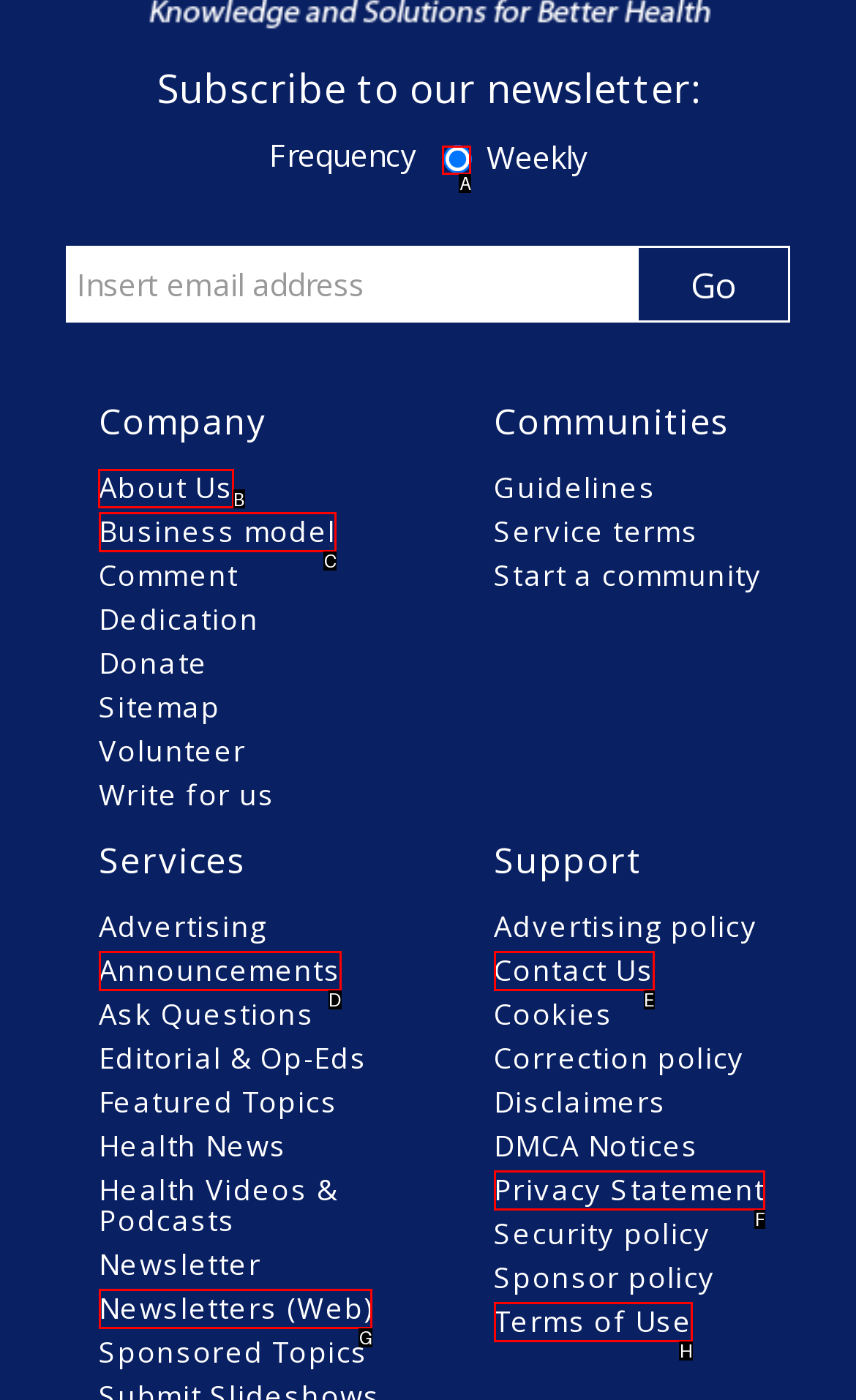Determine the letter of the UI element that you need to click to perform the task: Read About Us.
Provide your answer with the appropriate option's letter.

B